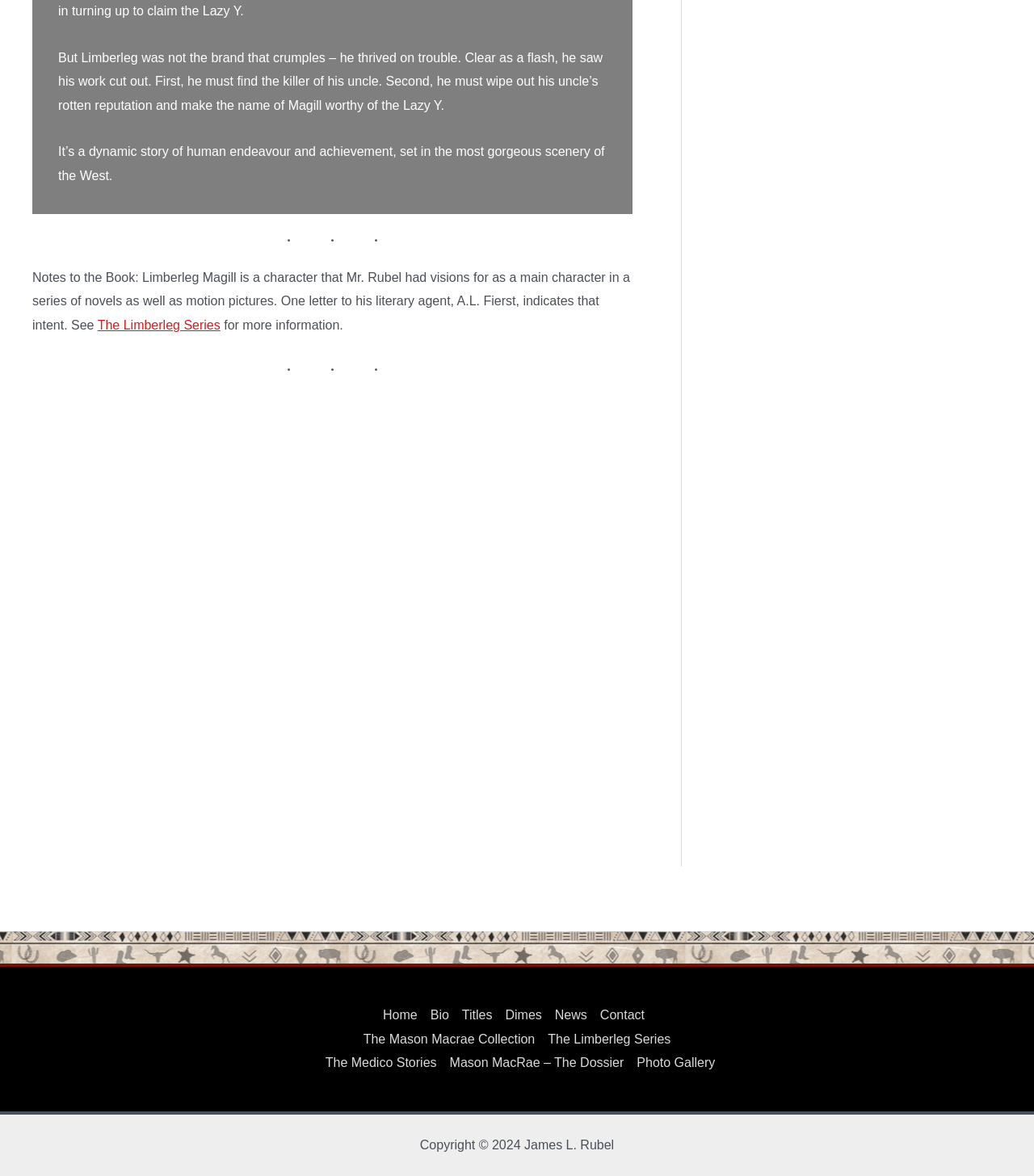What is the name of the main character in the story?
Answer the question with a detailed explanation, including all necessary information.

The main character's name is mentioned in the first StaticText element, which describes the story of Limberleg Magill, a character who thrives on trouble and sets out to find the killer of his uncle.